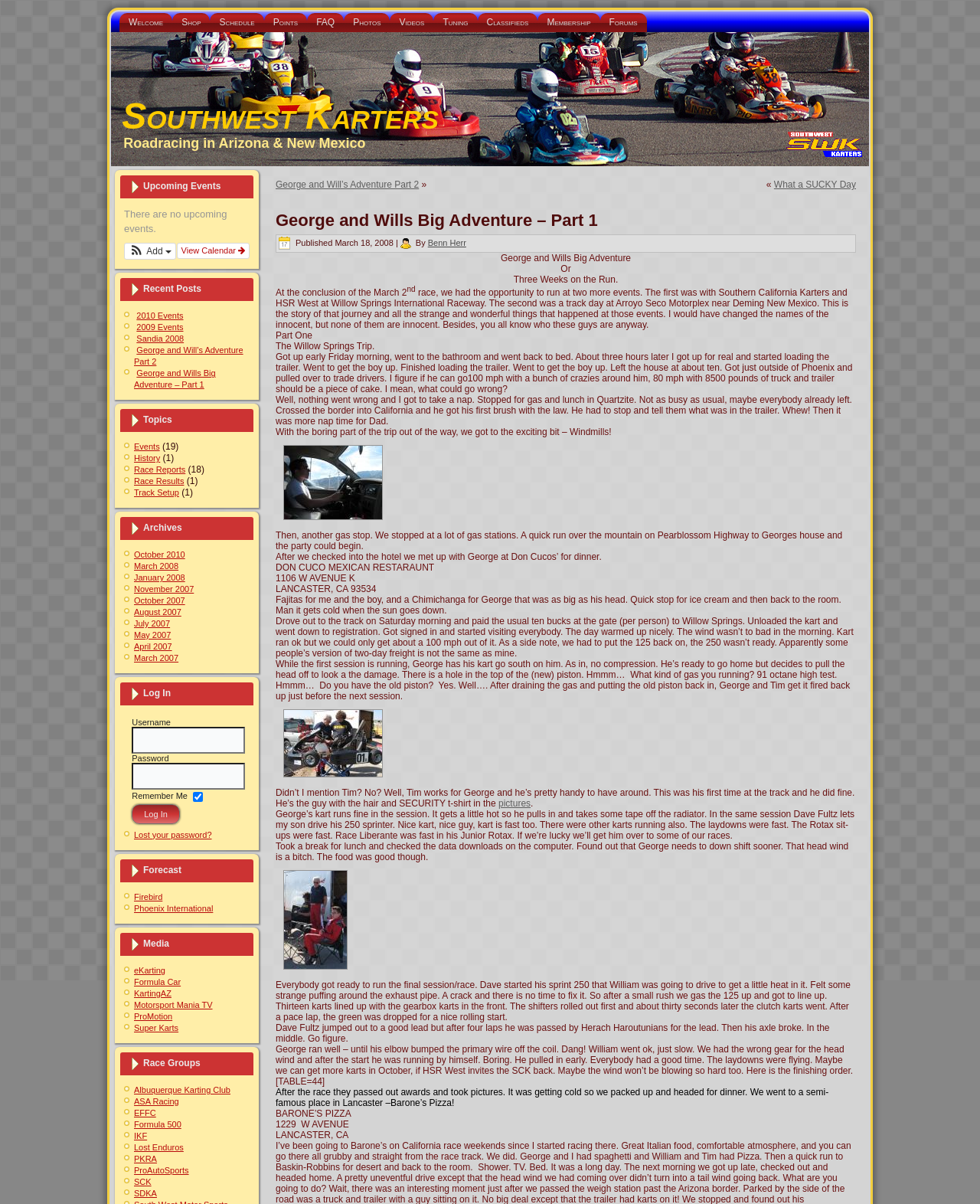What is the purpose of the 'Log In' section?
Give a single word or phrase answer based on the content of the image.

To log in to the website